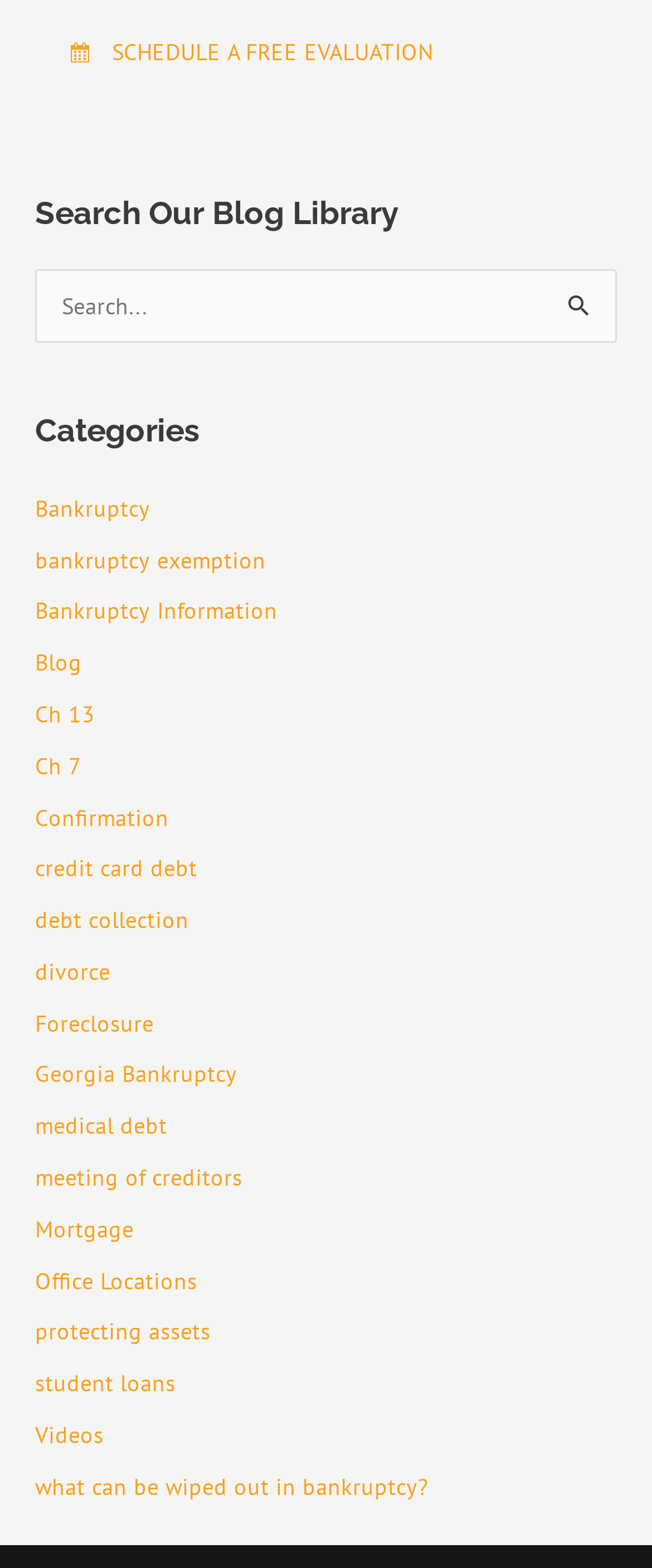Find the bounding box coordinates of the clickable area that will achieve the following instruction: "Search for blog posts".

[0.054, 0.171, 0.946, 0.218]